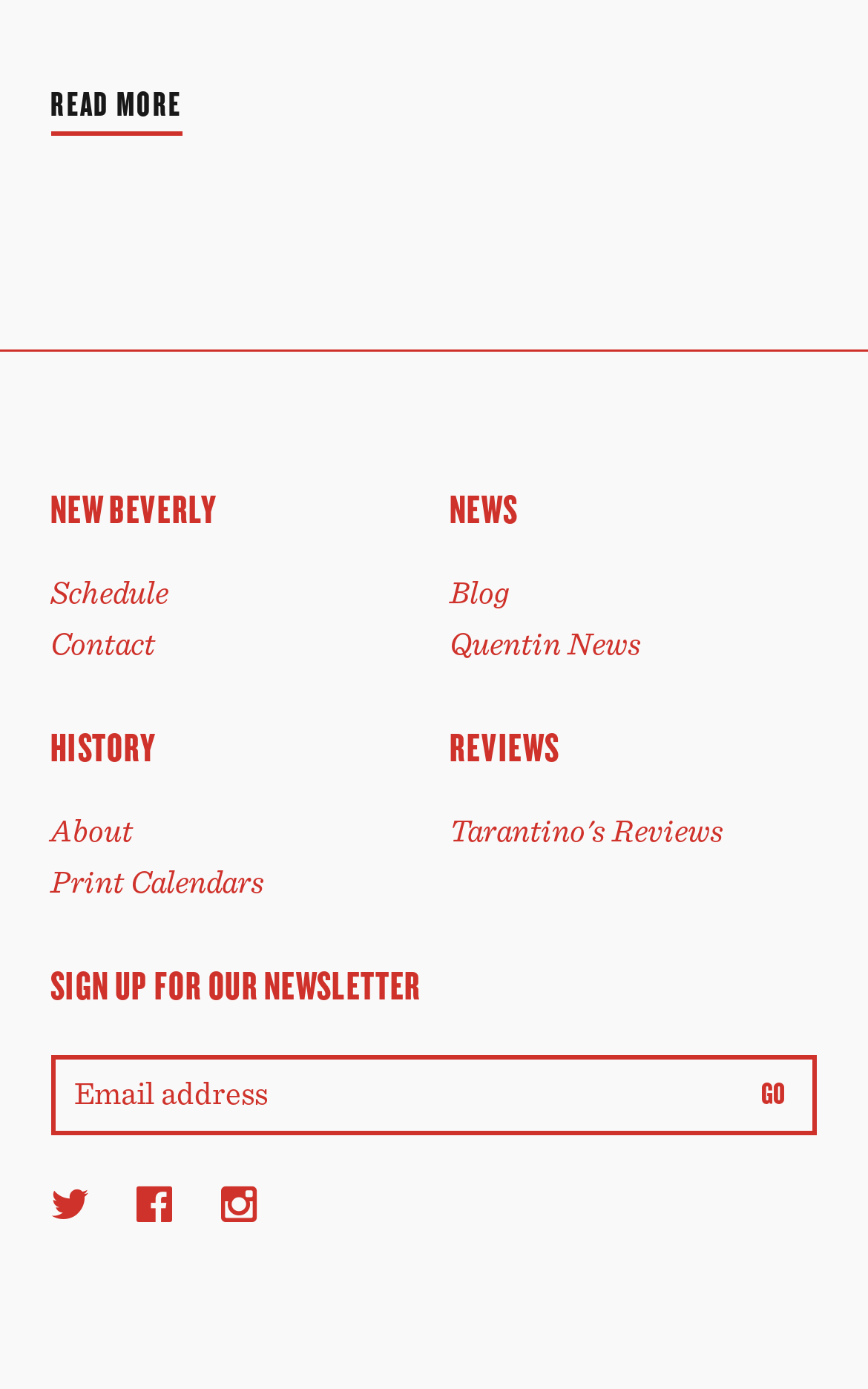Can you identify the bounding box coordinates of the clickable region needed to carry out this instruction: 'Click on Quentin News'? The coordinates should be four float numbers within the range of 0 to 1, stated as [left, top, right, bottom].

[0.518, 0.451, 0.739, 0.475]